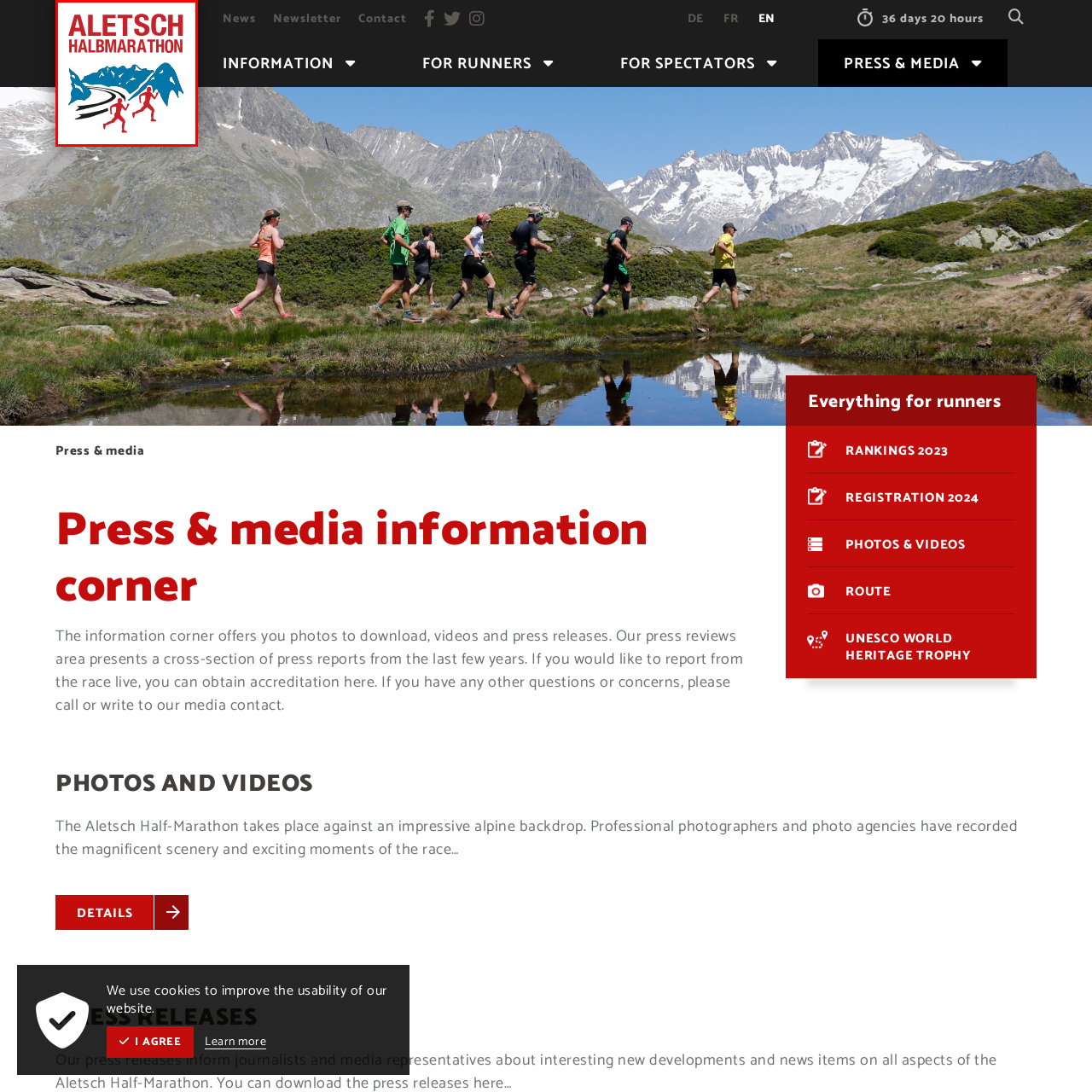What color are the mountains in the logo?
Analyze the image enclosed by the red bounding box and reply with a one-word or phrase answer.

Blue